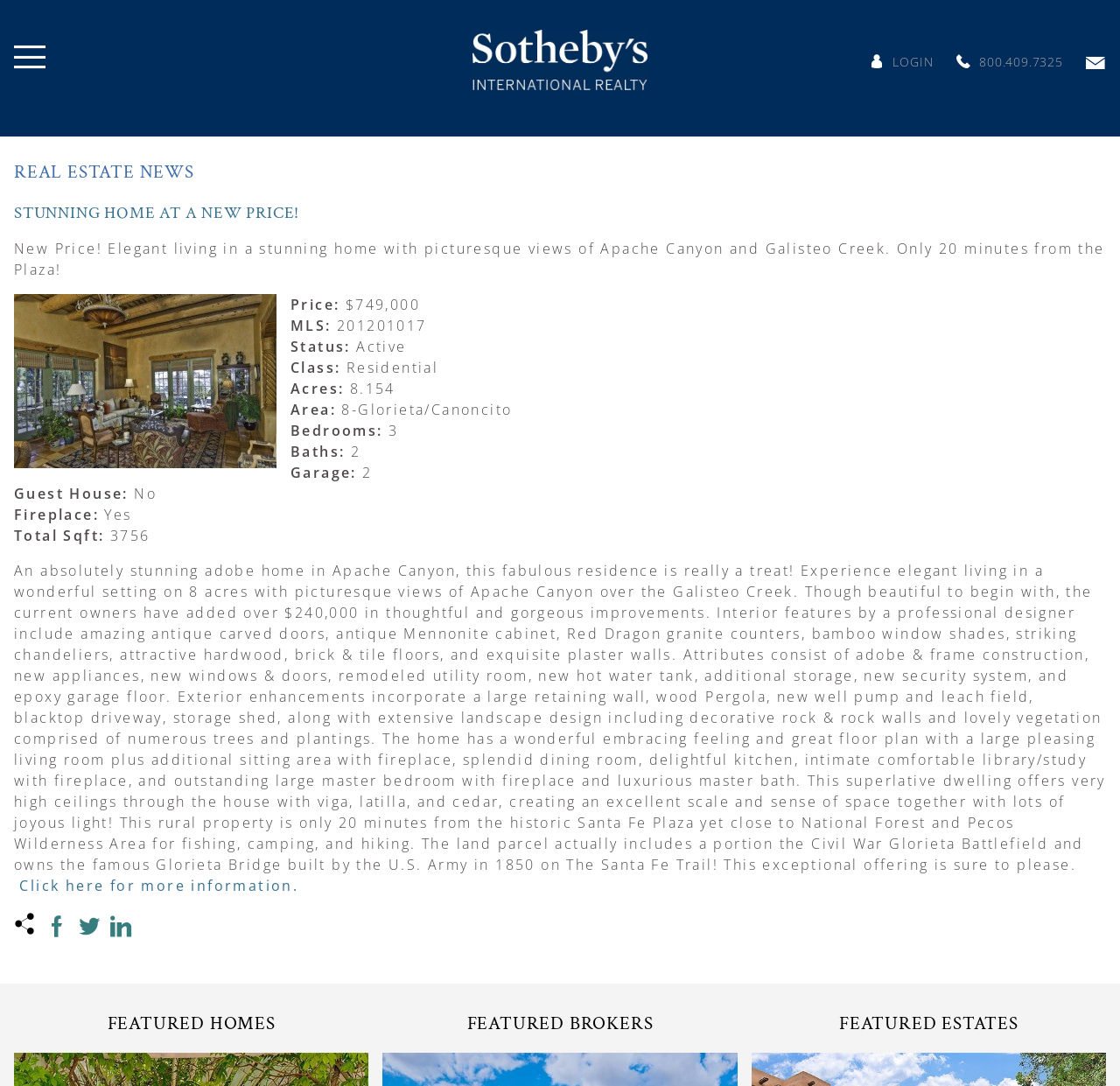Using the format (top-left x, top-left y, bottom-right x, bottom-right y), provide the bounding box coordinates for the described UI element. All values should be floating point numbers between 0 and 1: alt="Santa Fe Sotheby's International Realty"

[0.422, 0.069, 0.578, 0.087]